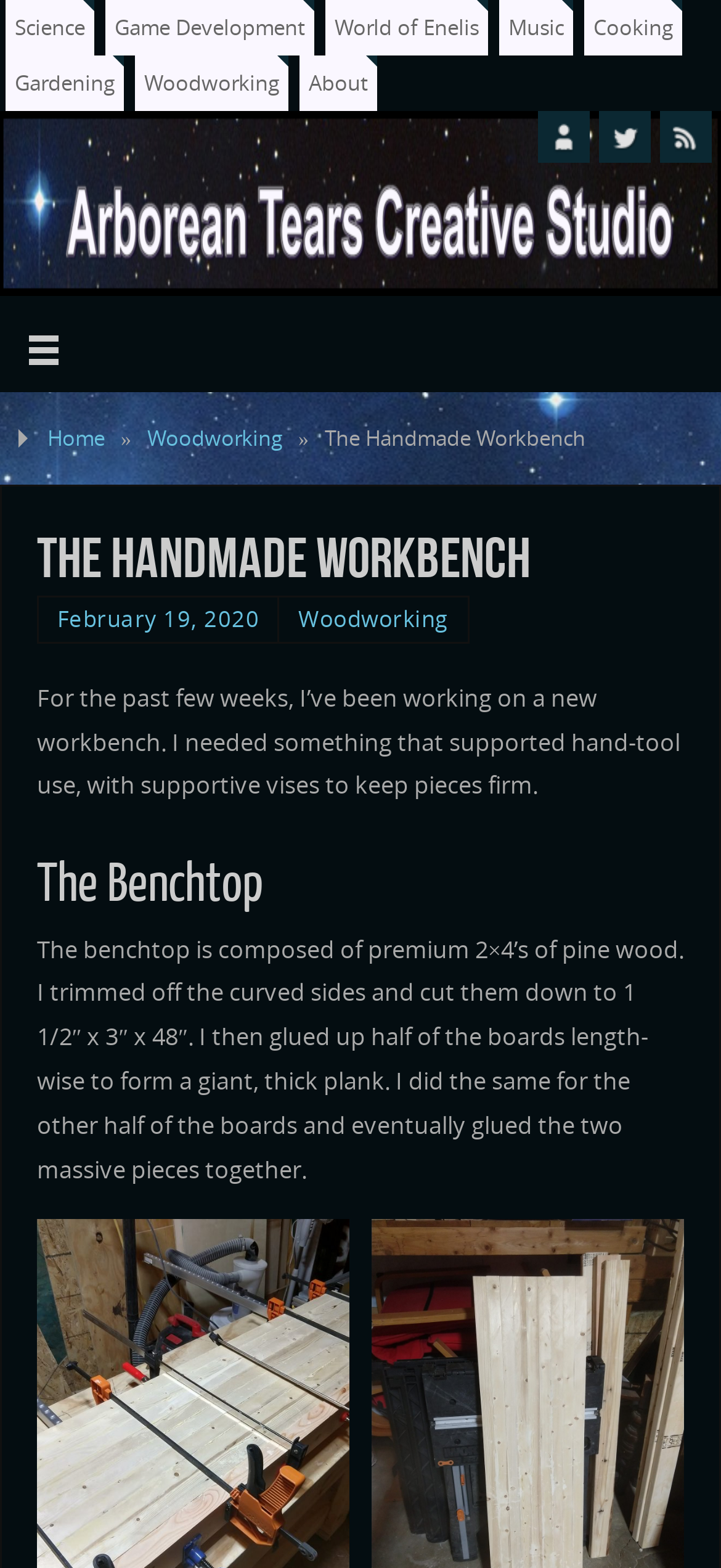When was the latest article published?
Based on the image, give a one-word or short phrase answer.

February 19, 2020